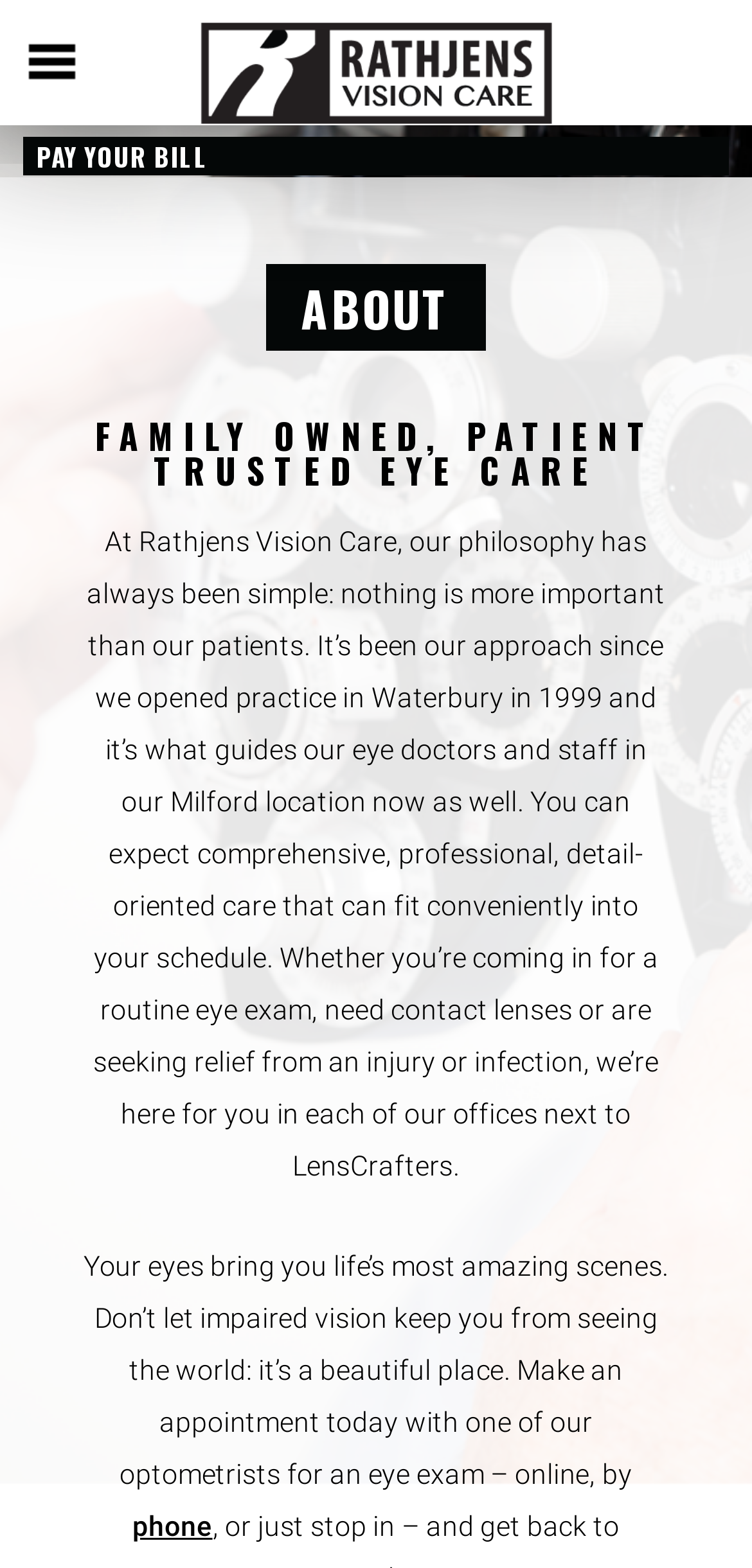Reply to the question with a single word or phrase:
How can you make an appointment with an optometrist?

Online or by phone